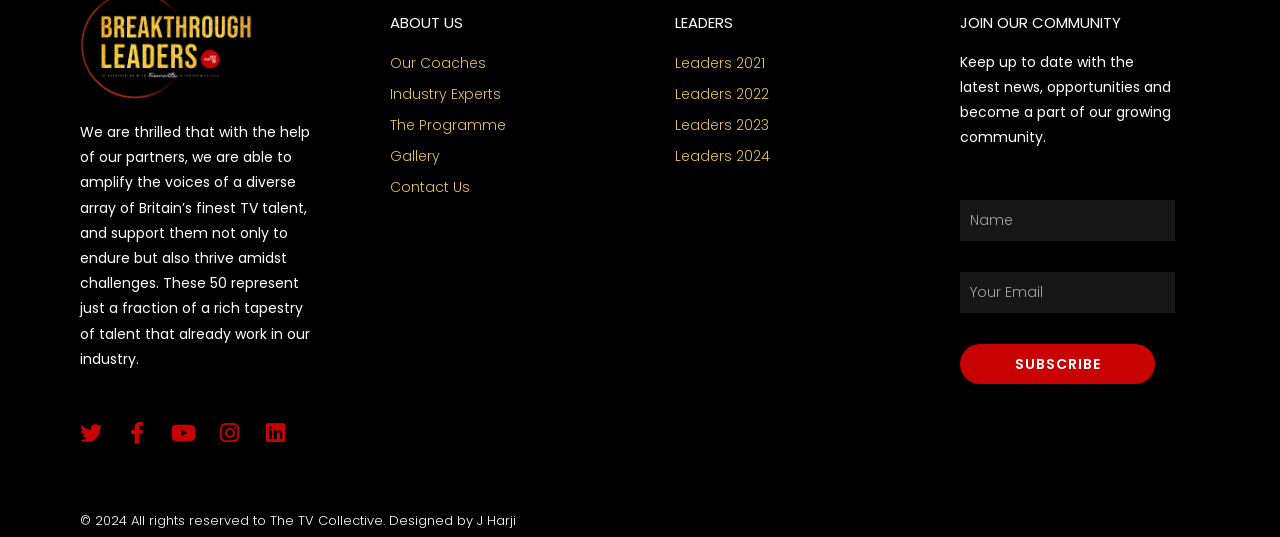Please find the bounding box coordinates of the element's region to be clicked to carry out this instruction: "Click on Twitter".

[0.062, 0.786, 0.08, 0.827]